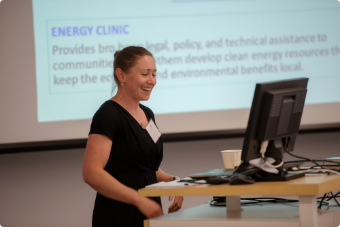Detail every significant feature and component of the image.

The image captures a dynamic moment at the Association for Environmental Studies and Sciences (AESS) conference, showcasing a female presenter engaged in her talk at the podium. She displays a bright smile as she interacts with her audience, signaling enthusiasm and confidence in sharing valuable knowledge. The setting features a modern presentation setup, with a computer monitor displaying content likely related to environmental initiatives, including a mention of an "Energy Clinic" that provides guidance on legal, policy, and technical assistance for community clean energy development. The atmosphere is filled with collaborative energy, highlighting the conference's focus on interdisciplinary approaches to environmental issues, inviting participation from scholars and professionals alike.